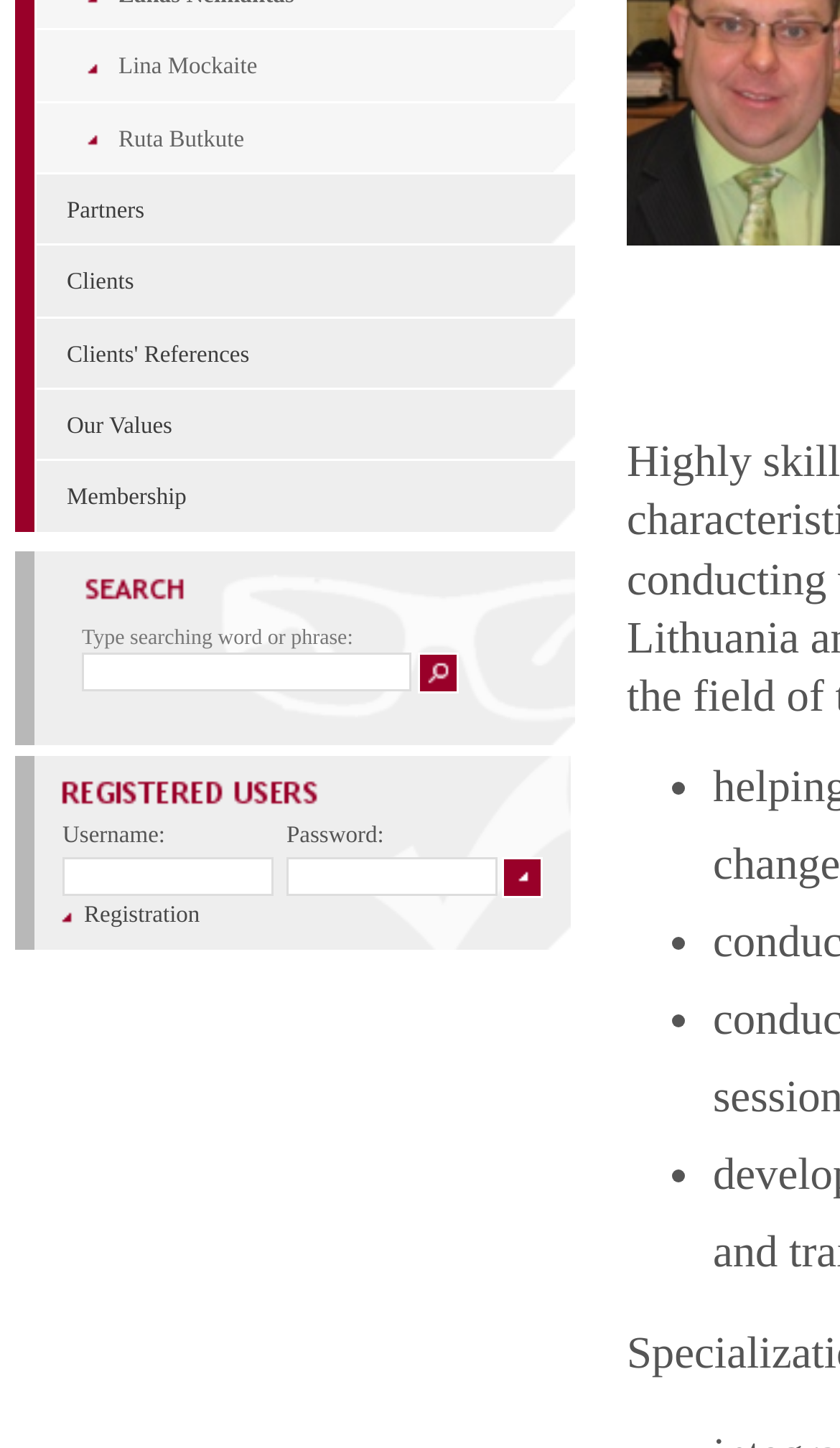Using the provided description Membership, find the bounding box coordinates for the UI element. Provide the coordinates in (top-left x, top-left y, bottom-right x, bottom-right y) format, ensuring all values are between 0 and 1.

[0.079, 0.335, 0.222, 0.353]